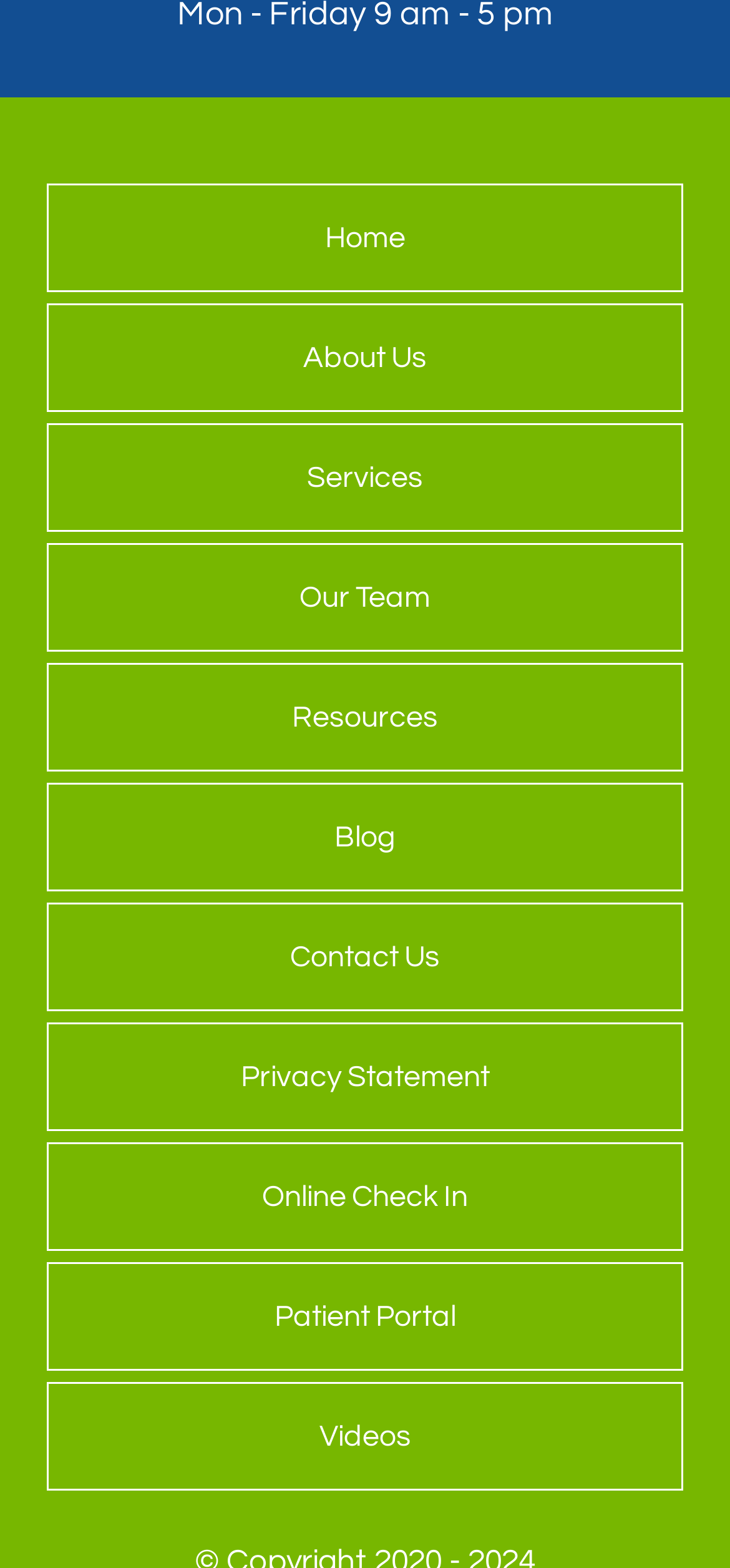Can you find the bounding box coordinates of the area I should click to execute the following instruction: "learn about the services"?

[0.067, 0.271, 0.933, 0.338]